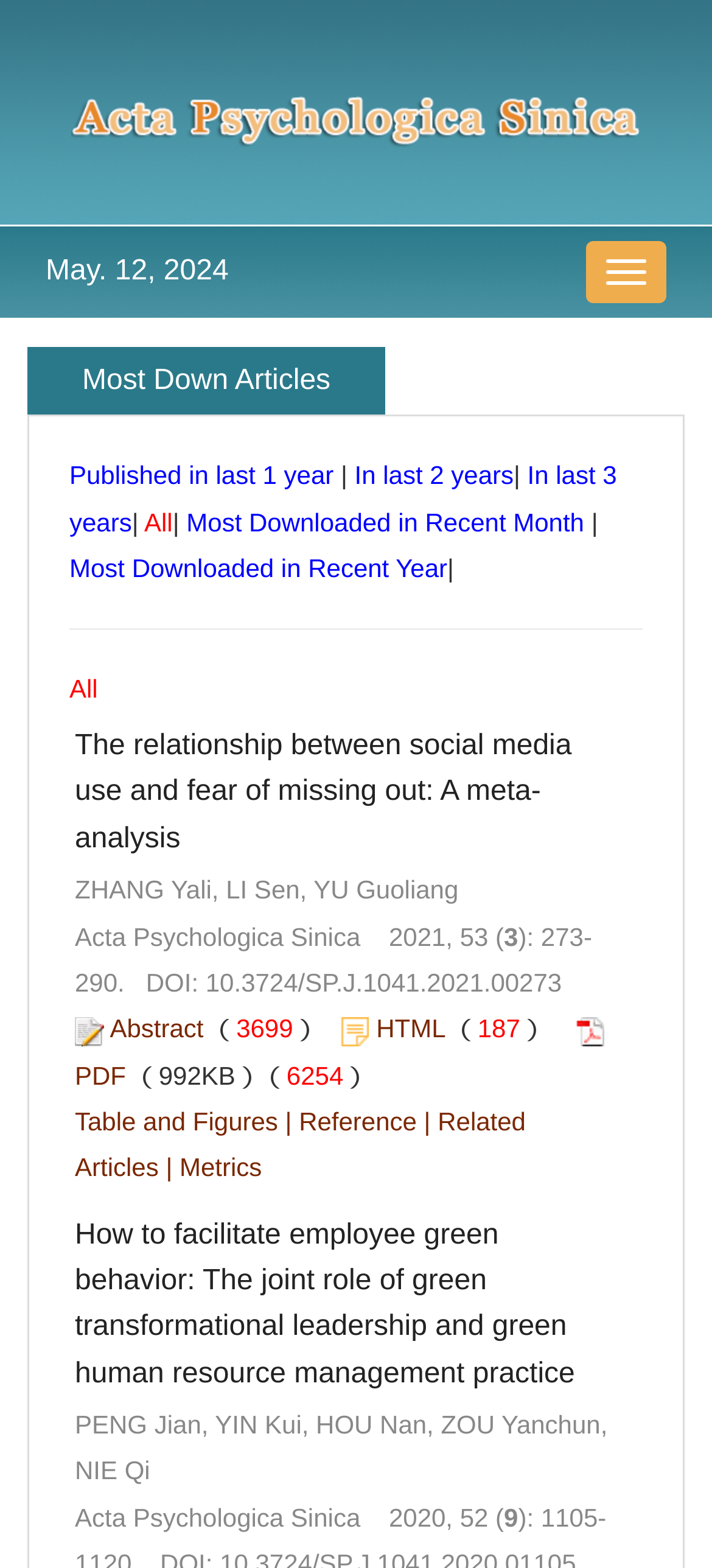Specify the bounding box coordinates of the area to click in order to follow the given instruction: "Download the PDF of the article 'The relationship between social media use and fear of missing out: A meta-analysis'."

[0.105, 0.676, 0.177, 0.695]